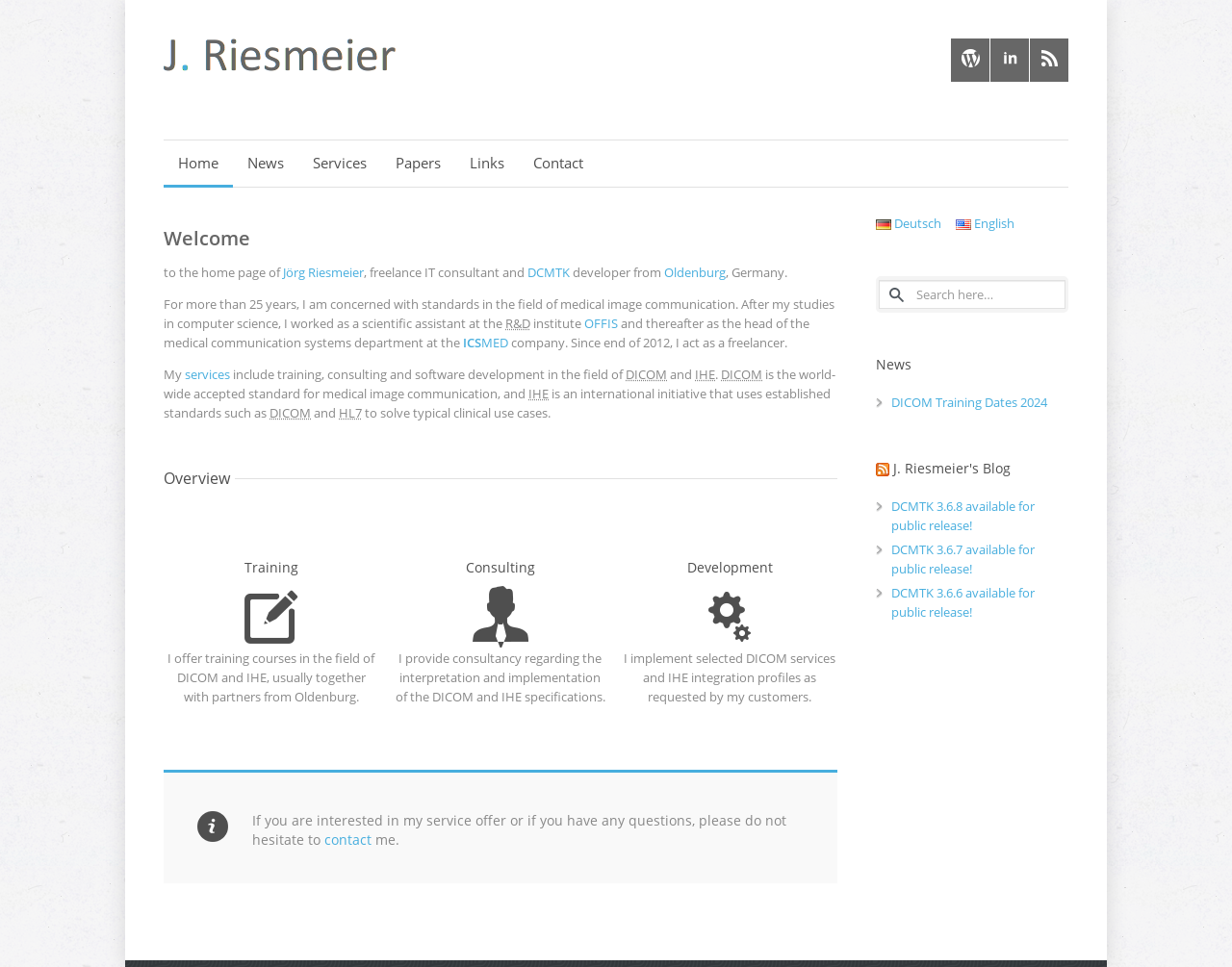Illustrate the webpage with a detailed description.

This webpage is about J. Riesmeier, a freelance IT consultant and developer specializing in DICOM (Digital Imaging and Communications in Medicine) and IHE (Integrating the Healthcare Enterprise). 

At the top of the page, there are seven links: Home, News, Services, Papers, Links, and Contact. Below these links, there is a heading "Welcome" followed by a brief introduction to J. Riesmeier and his expertise. 

The main content of the page is divided into three sections: Services, Training, Consulting, and Development. Each section has a heading and a brief description of the services offered. The Training section mentions that J. Riesmeier offers training courses in DICOM and IHE, usually in partnership with organizations from Oldenburg. The Consulting section states that he provides consultancy on the interpretation and implementation of DICOM and IHE specifications. The Development section explains that he implements selected DICOM services and IHE integration profiles as requested by his customers.

On the right side of the page, there are two language options: Deutsch and English. Below these options, there is a search box with a placeholder text "Search here…". 

Further down, there is a News section with several links to news articles, including "DICOM Training Dates 2024" and releases of DCMTK (DICOM Toolkit) versions 3.6.8, 3.6.7, and 3.6.6. There is also a link to J. Riesmeier's blog and an RSS feed option. 

At the bottom of the page, there is a call to action, encouraging visitors to contact J. Riesmeier if they are interested in his services or have any questions.